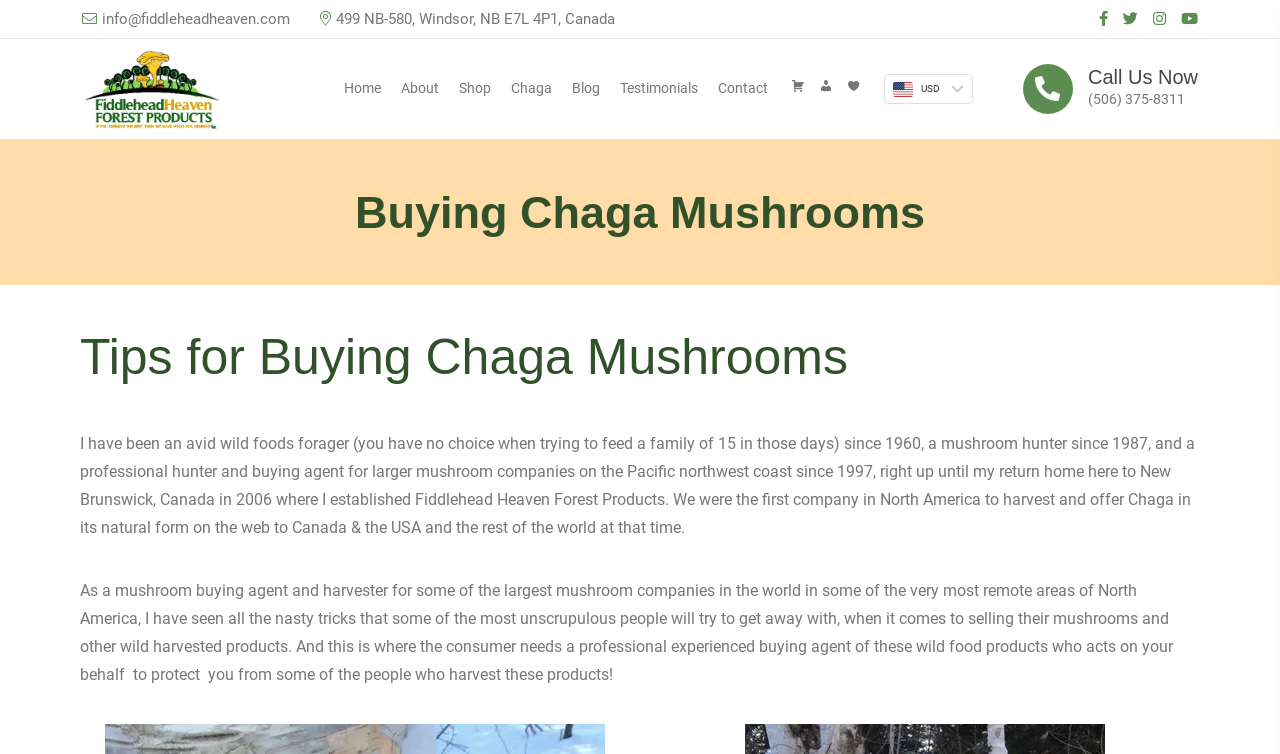Show the bounding box coordinates of the element that should be clicked to complete the task: "Click the home link".

[0.269, 0.058, 0.298, 0.175]